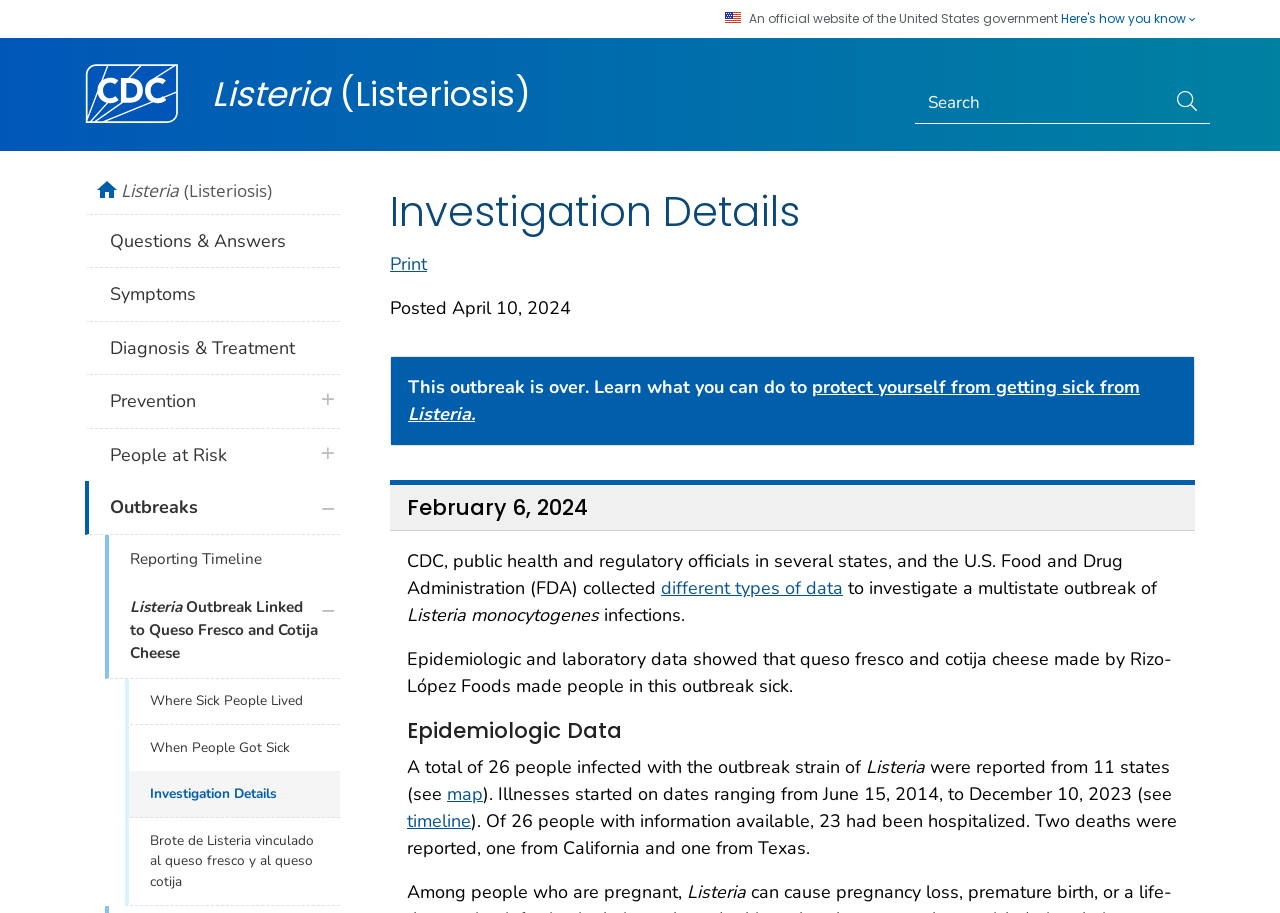Use a single word or phrase to answer the question:
What is the name of the company linked to the outbreak?

Rizo-López Foods